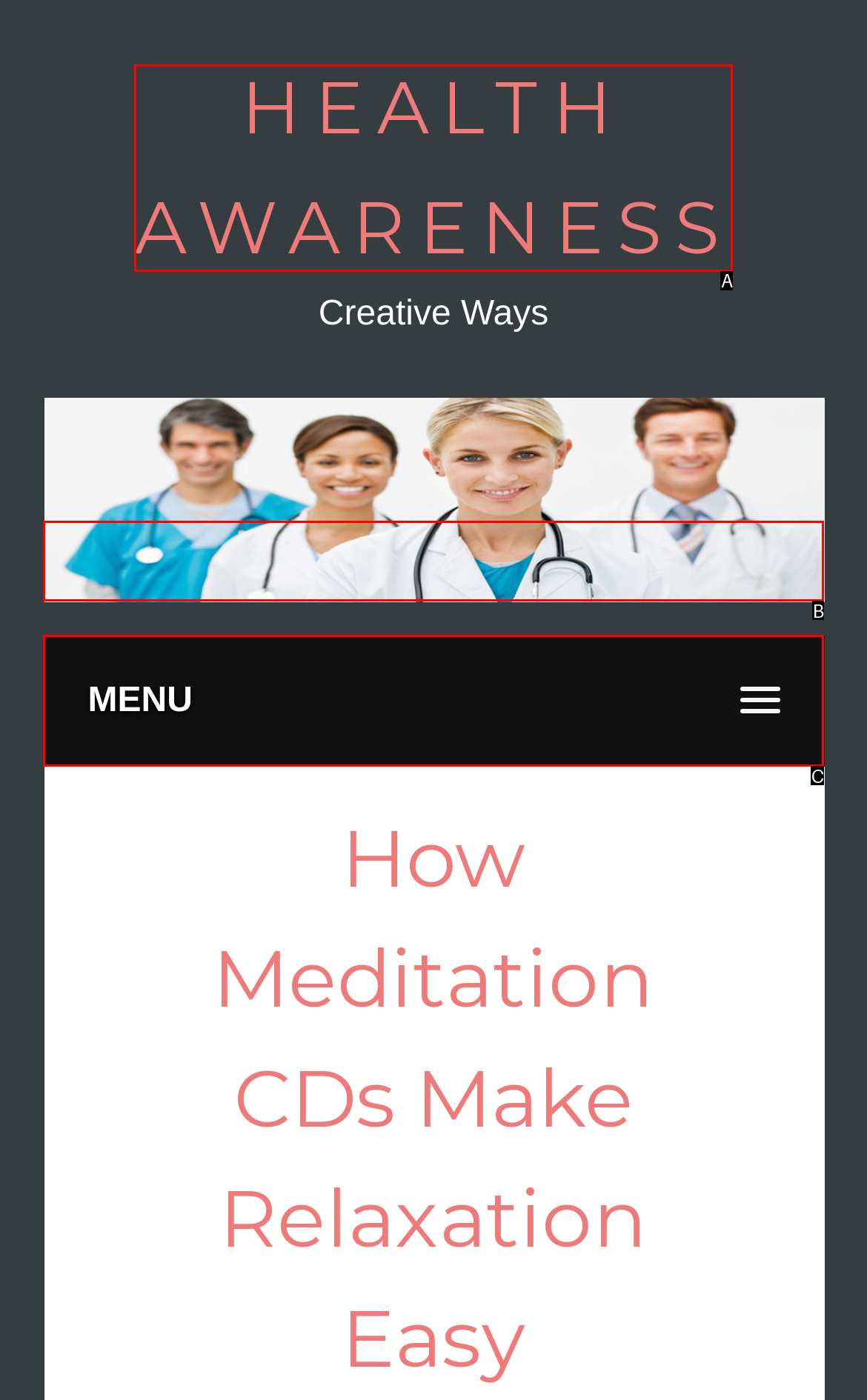Refer to the description: Pricing and choose the option that best fits. Provide the letter of that option directly from the options.

None